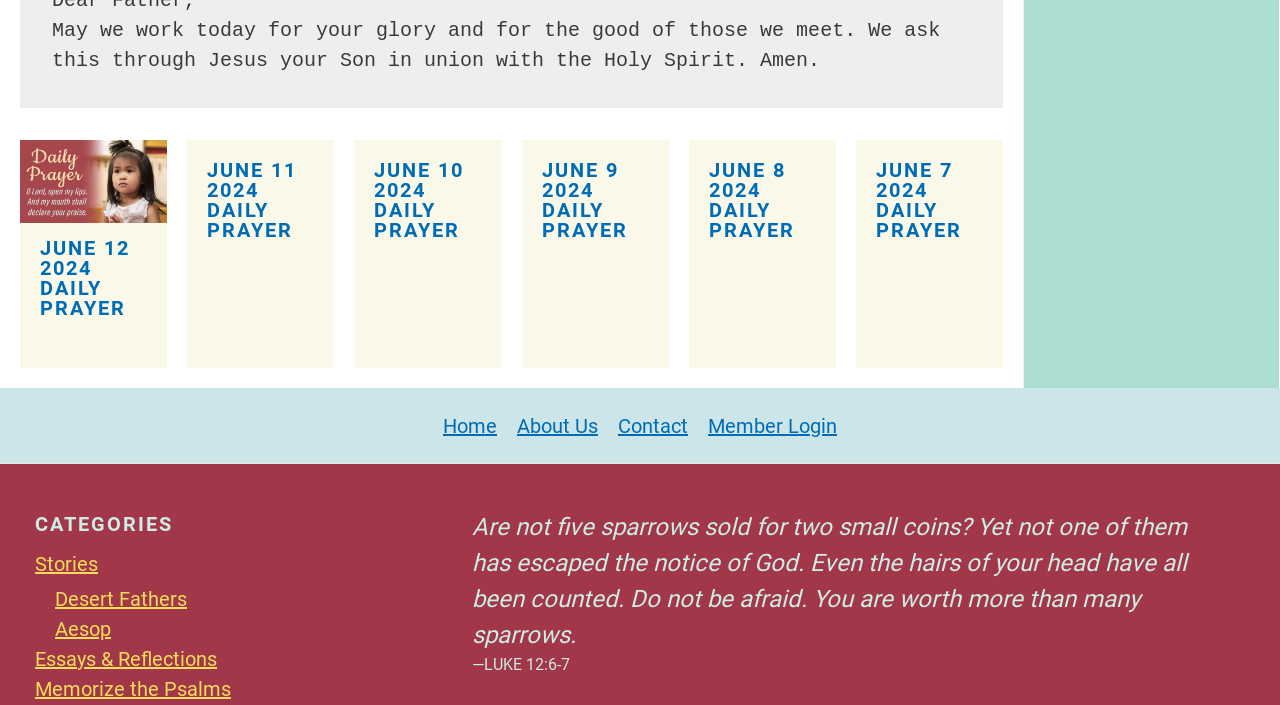Provide a single word or phrase answer to the question: 
What is the quote in the footer widget?

Are not five sparrows sold for two small coins?